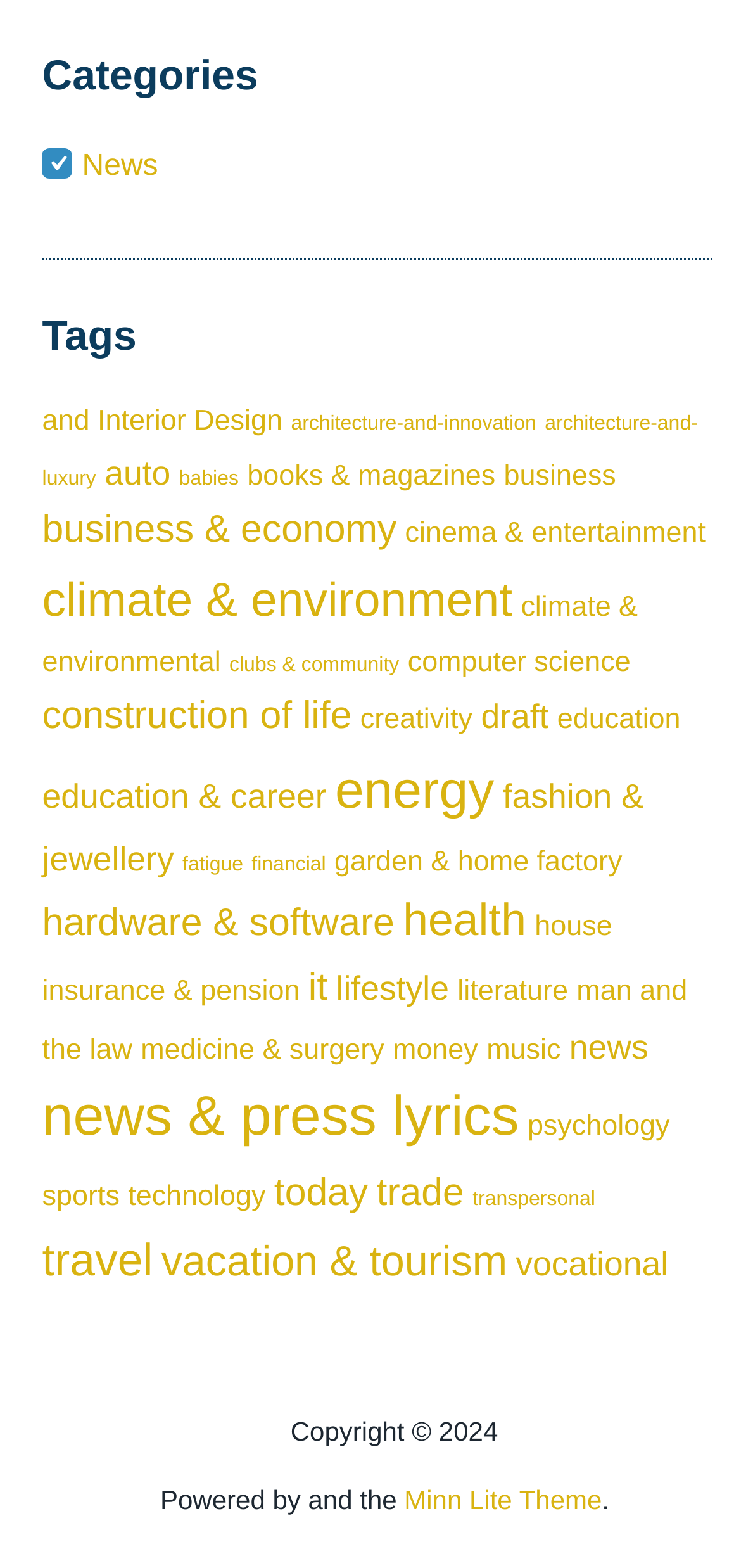Highlight the bounding box coordinates of the element that should be clicked to carry out the following instruction: "Visit the 'Minn Lite Theme' website". The coordinates must be given as four float numbers ranging from 0 to 1, i.e., [left, top, right, bottom].

[0.546, 0.947, 0.812, 0.966]